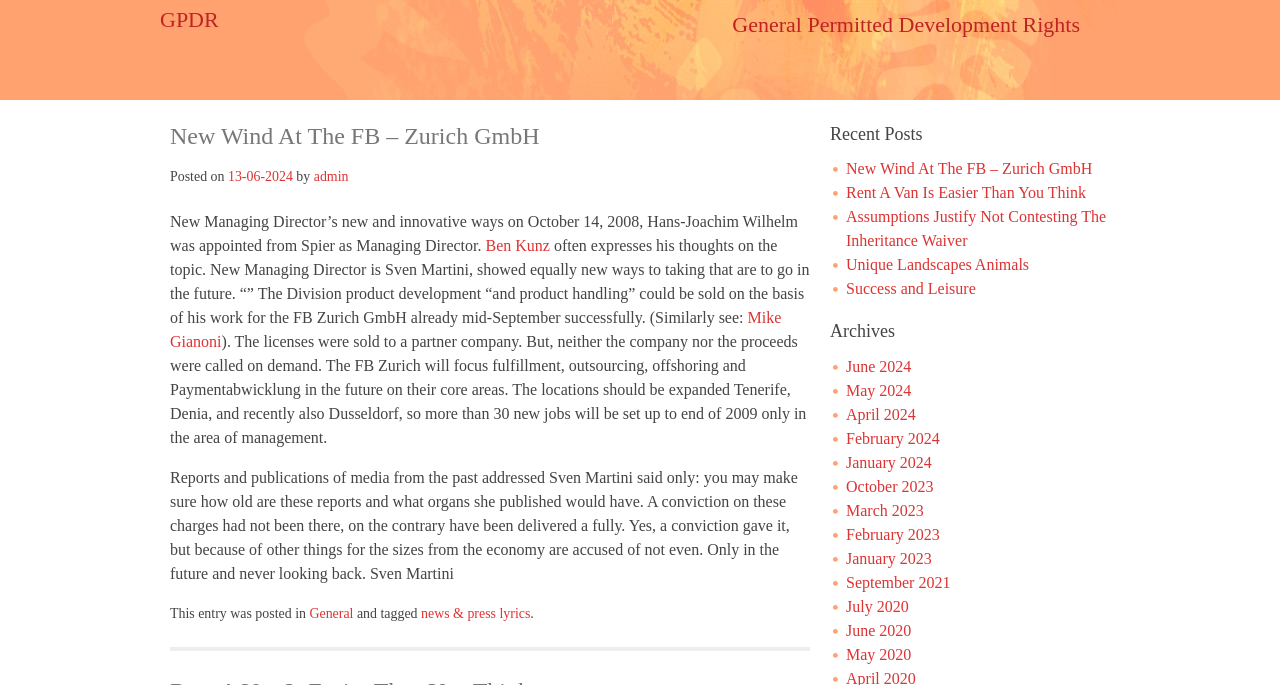Highlight the bounding box coordinates of the region I should click on to meet the following instruction: "Browse the archives for June 2024".

[0.661, 0.522, 0.712, 0.547]